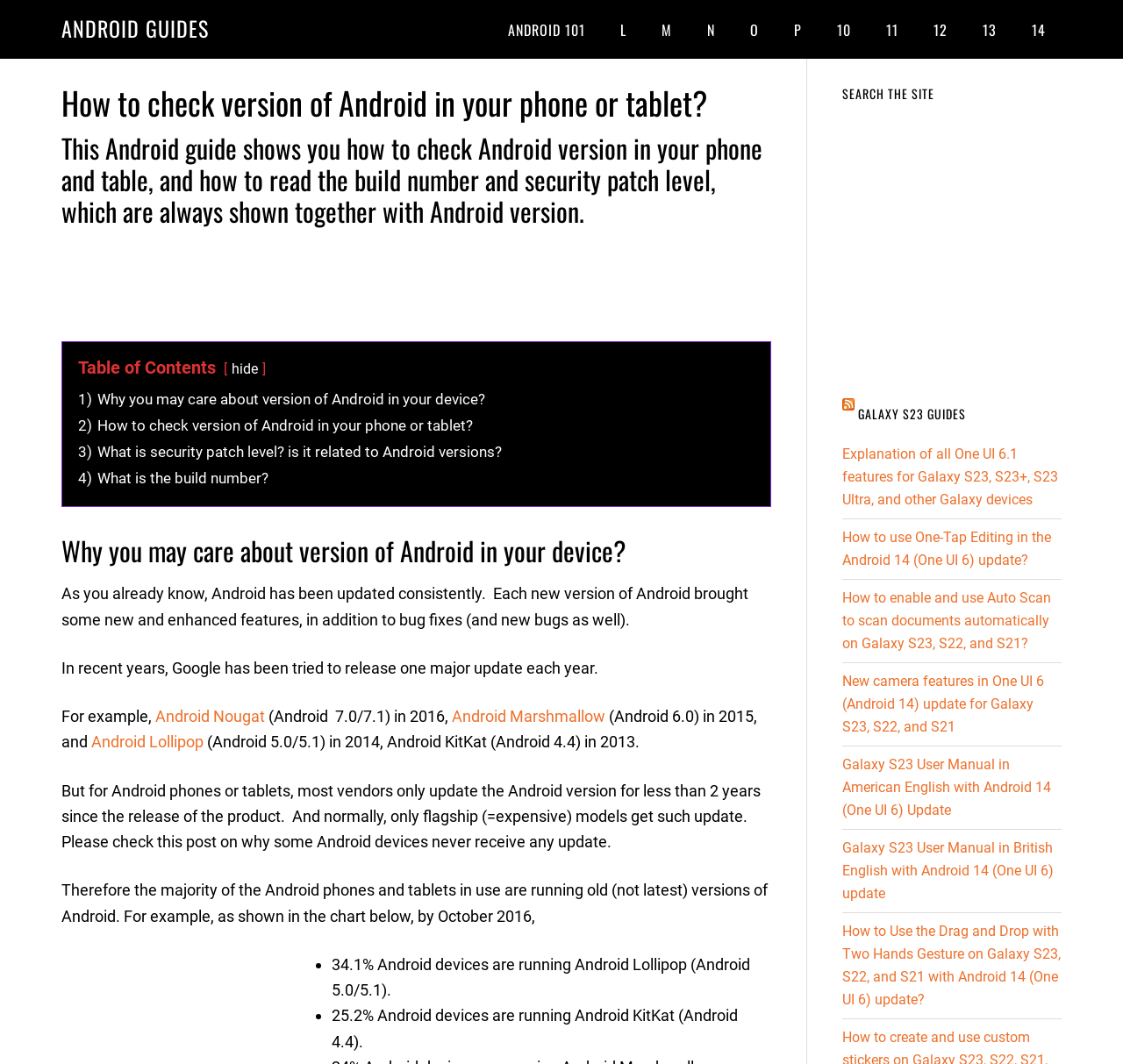Based on the element description Android 101, identify the bounding box coordinates for the UI element. The coordinates should be in the format (top-left x, top-left y, bottom-right x, bottom-right y) and within the 0 to 1 range.

[0.438, 0.0, 0.535, 0.055]